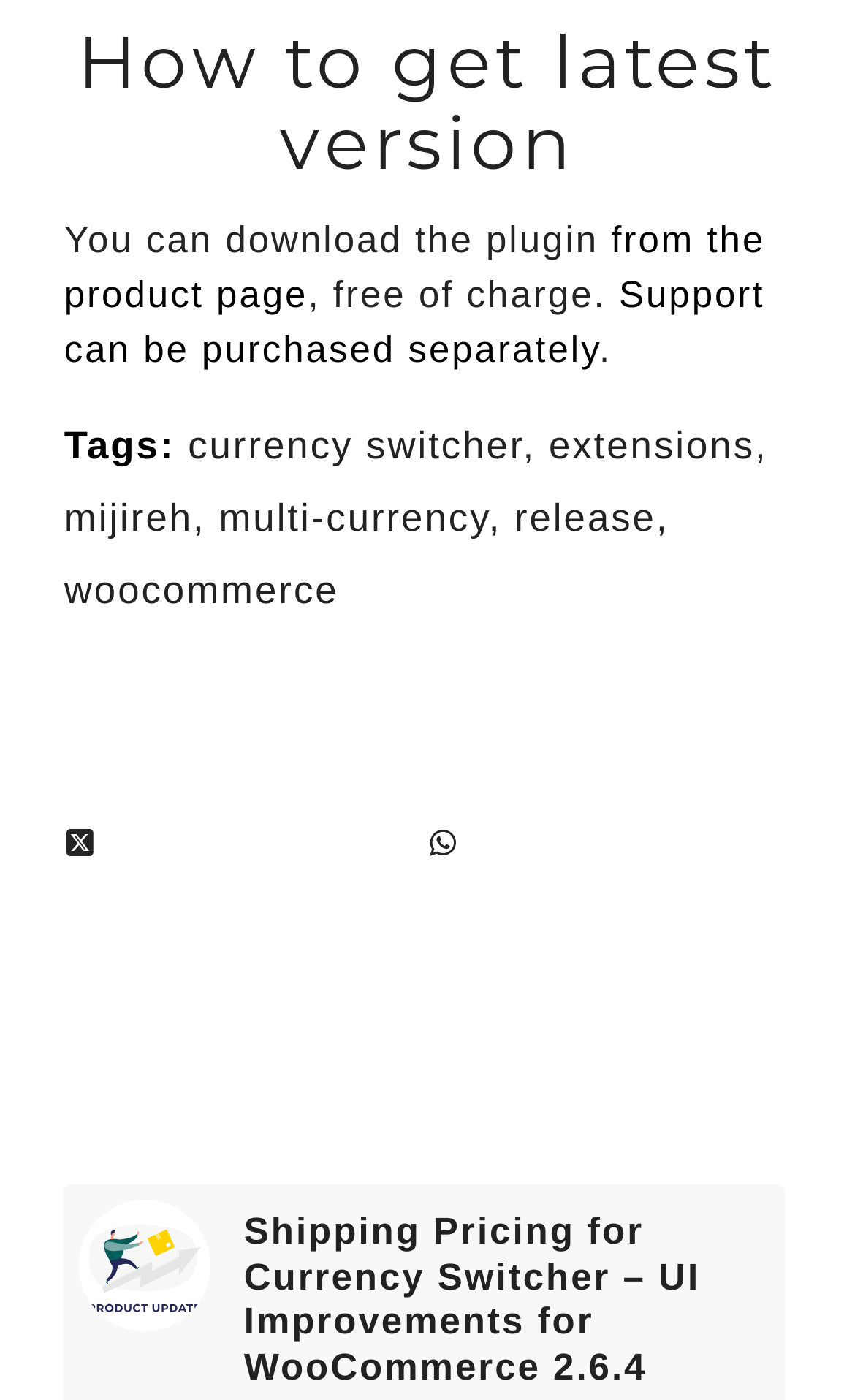Provide the bounding box coordinates of the HTML element this sentence describes: "Support can be purchased separately". The bounding box coordinates consist of four float numbers between 0 and 1, i.e., [left, top, right, bottom].

[0.075, 0.196, 0.894, 0.265]